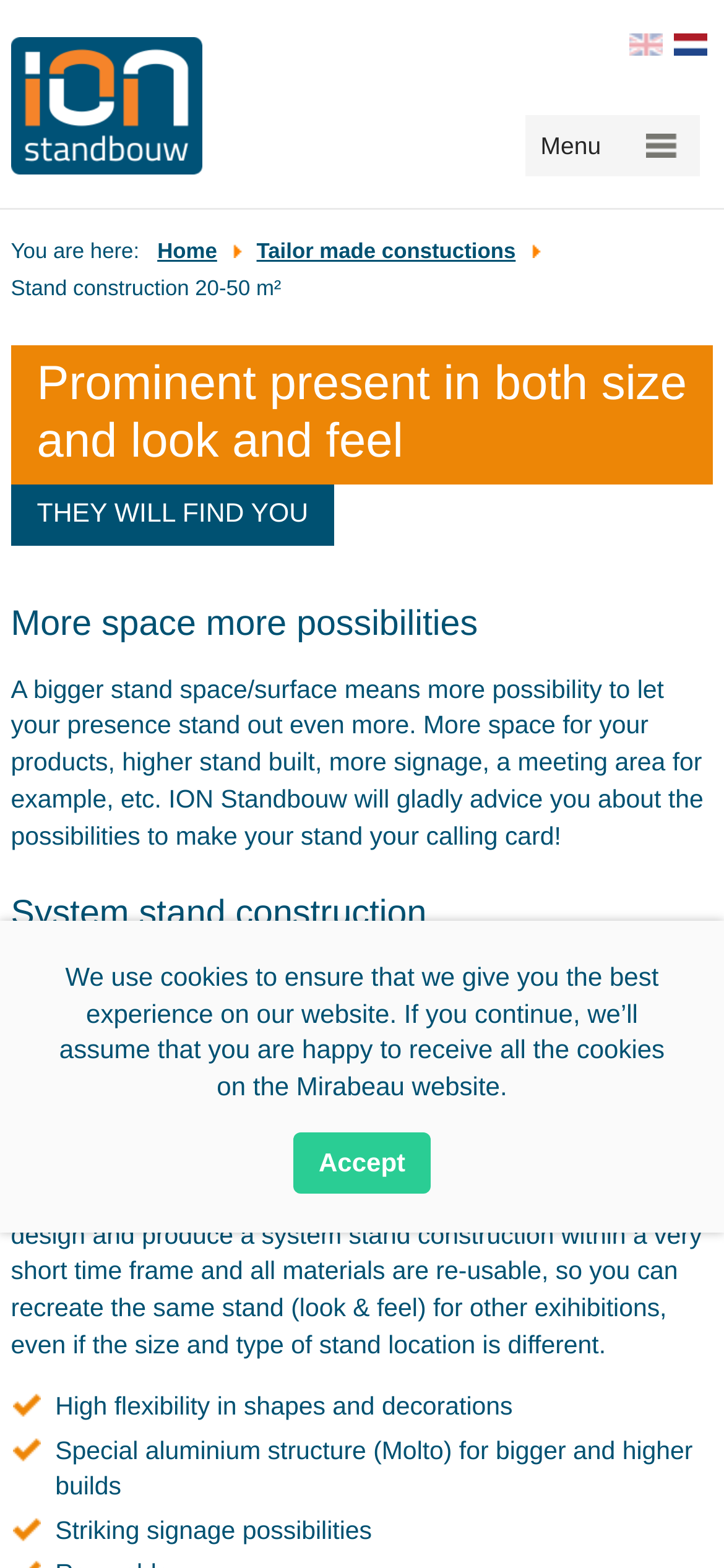Provide a brief response using a word or short phrase to this question:
What is the range of stand construction sizes?

20-50 m²